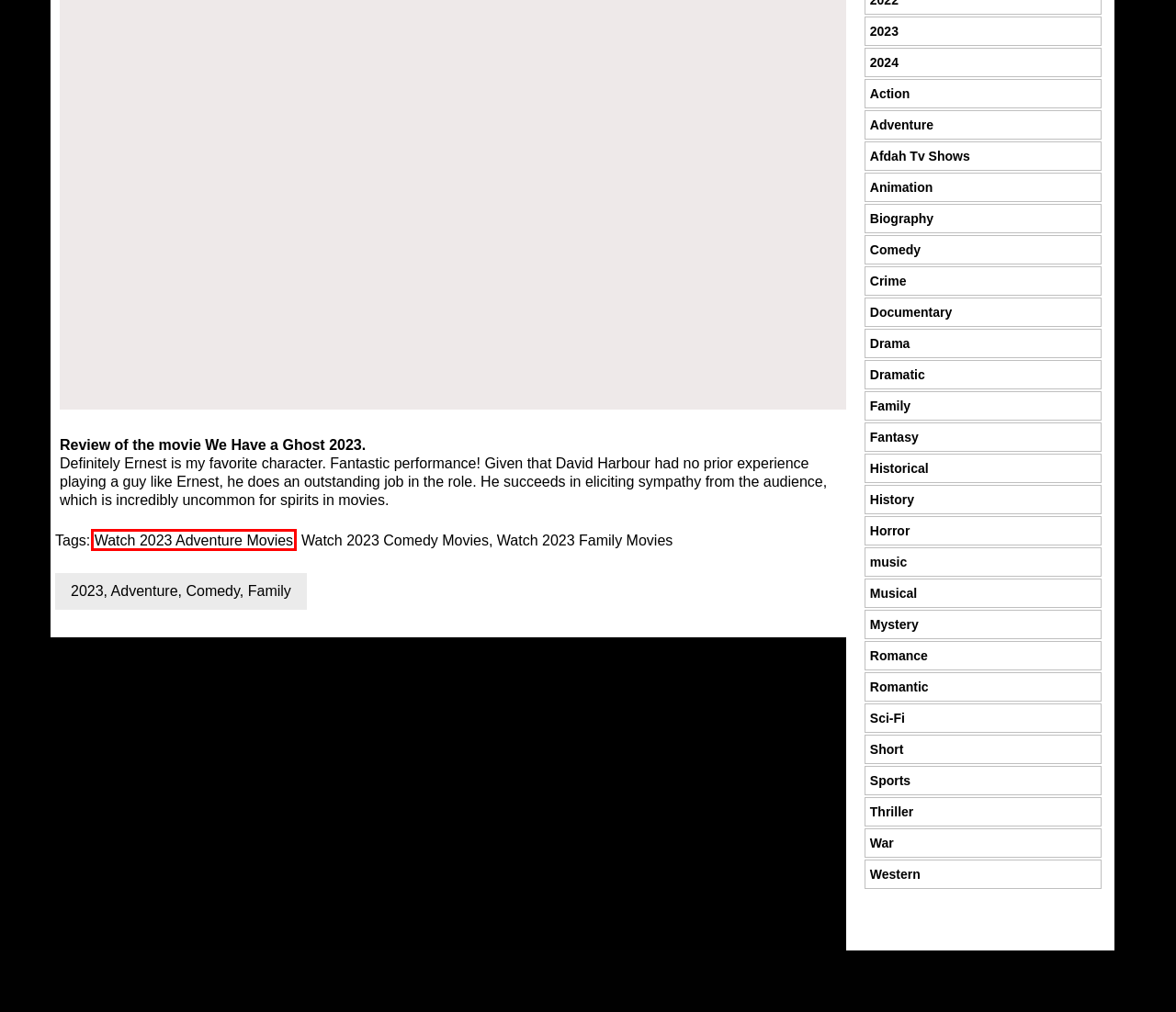Given a screenshot of a webpage featuring a red bounding box, identify the best matching webpage description for the new page after the element within the red box is clicked. Here are the options:
A. Watch History movies online on Afdah2 for free
B. Watch Western movies online on Afdah2 for free
C. Watch 2023 Adventure Movies | afdah
D. Watch Short movies online on Afdah2 for free
E. Watch 2023 Family Movies | afdah
F. Watch Romance movies online on Afdah2 for free
G. Watch 2023 Comedy Movies | afdah
H. Watch Fantasy movies online on Afdah2 for free

C